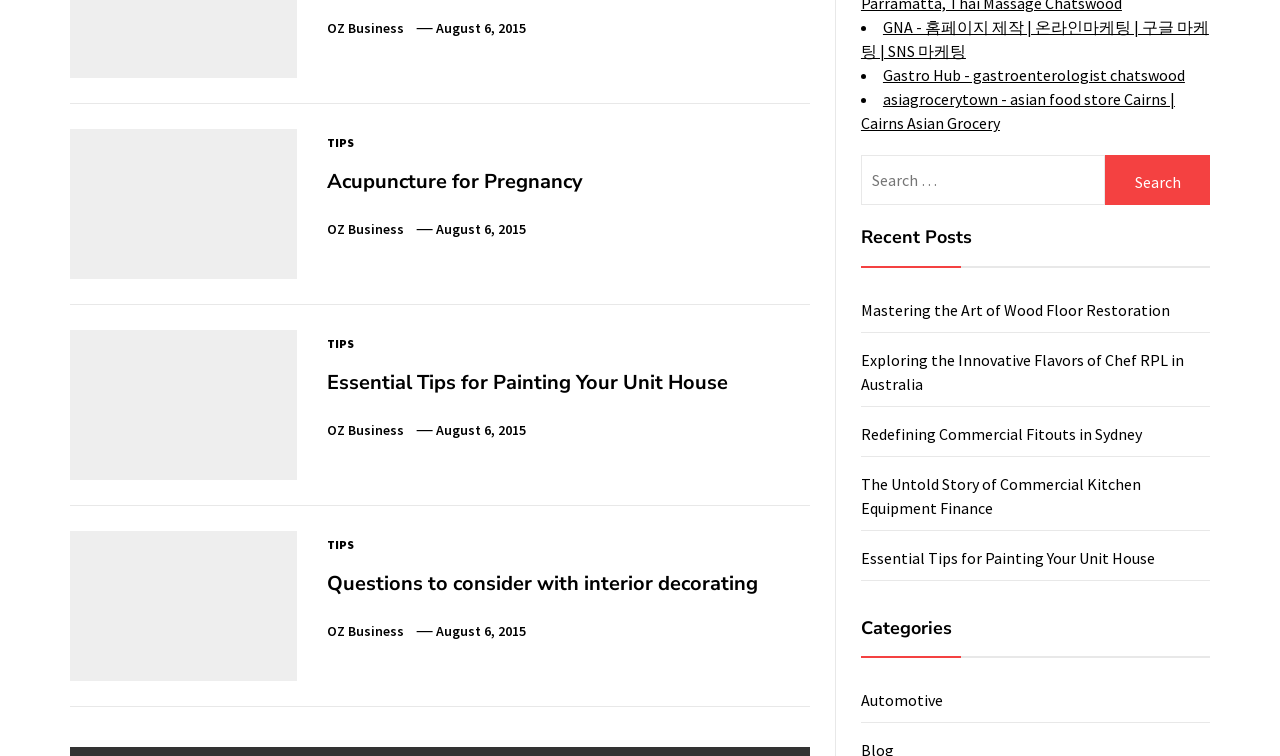Can you specify the bounding box coordinates for the region that should be clicked to fulfill this instruction: "Search for something".

[0.673, 0.206, 0.863, 0.272]